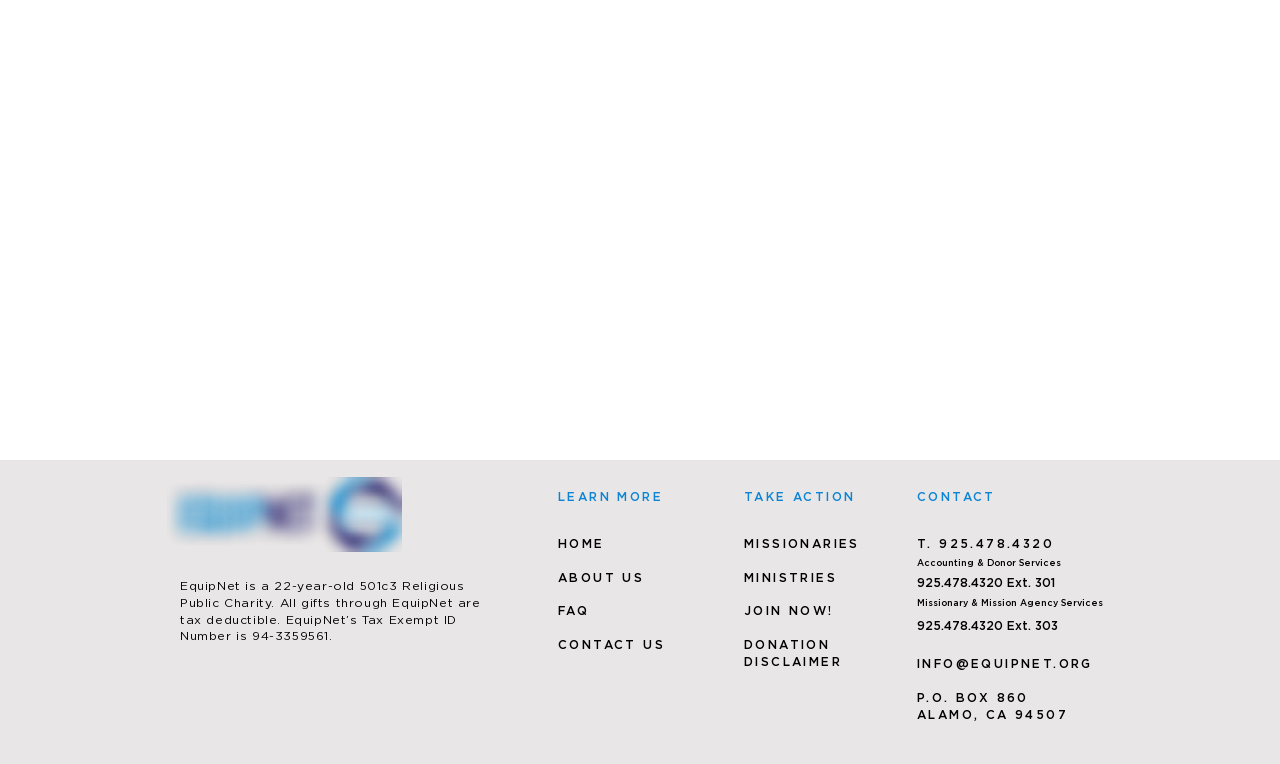Locate the UI element described by JOIN NOW! and provide its bounding box coordinates. Use the format (top-left x, top-left y, bottom-right x, bottom-right y) with all values as floating point numbers between 0 and 1.

[0.581, 0.791, 0.651, 0.809]